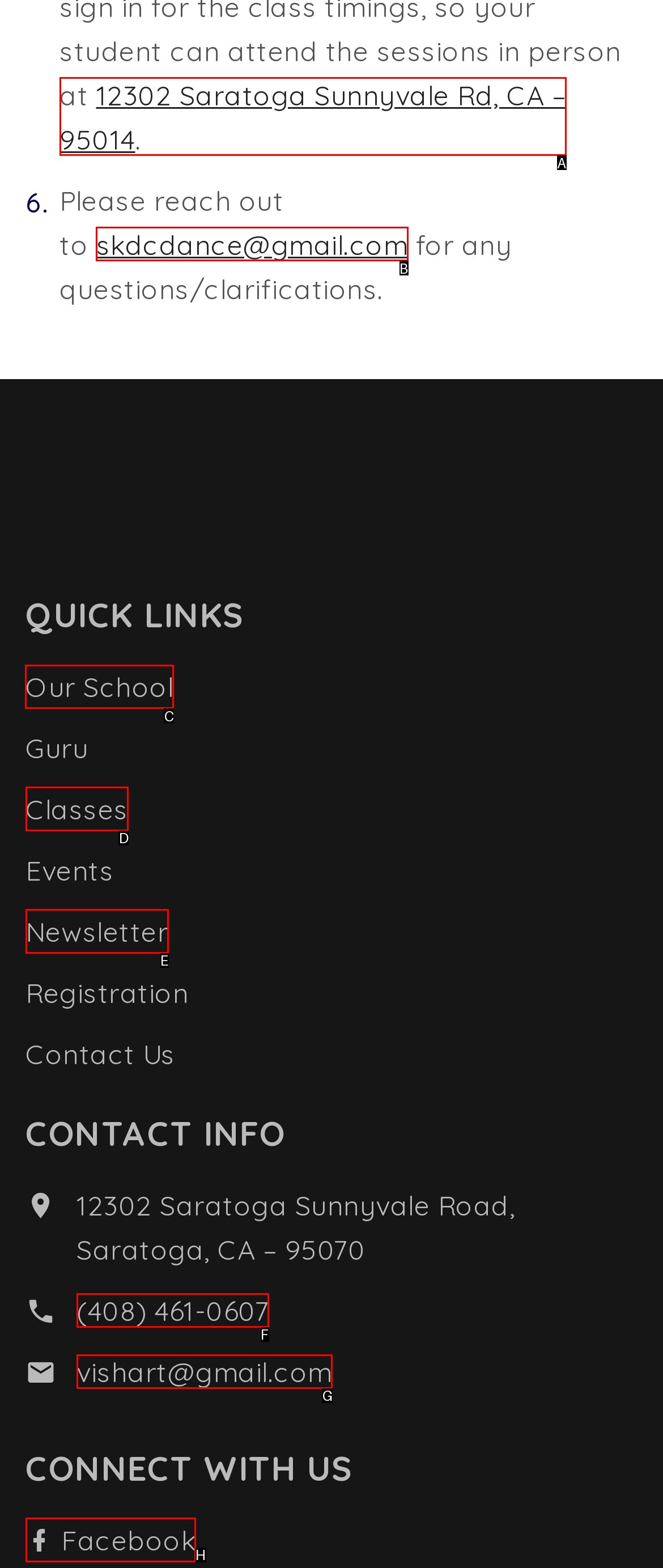Identify the HTML element you need to click to achieve the task: visit our school page. Respond with the corresponding letter of the option.

C